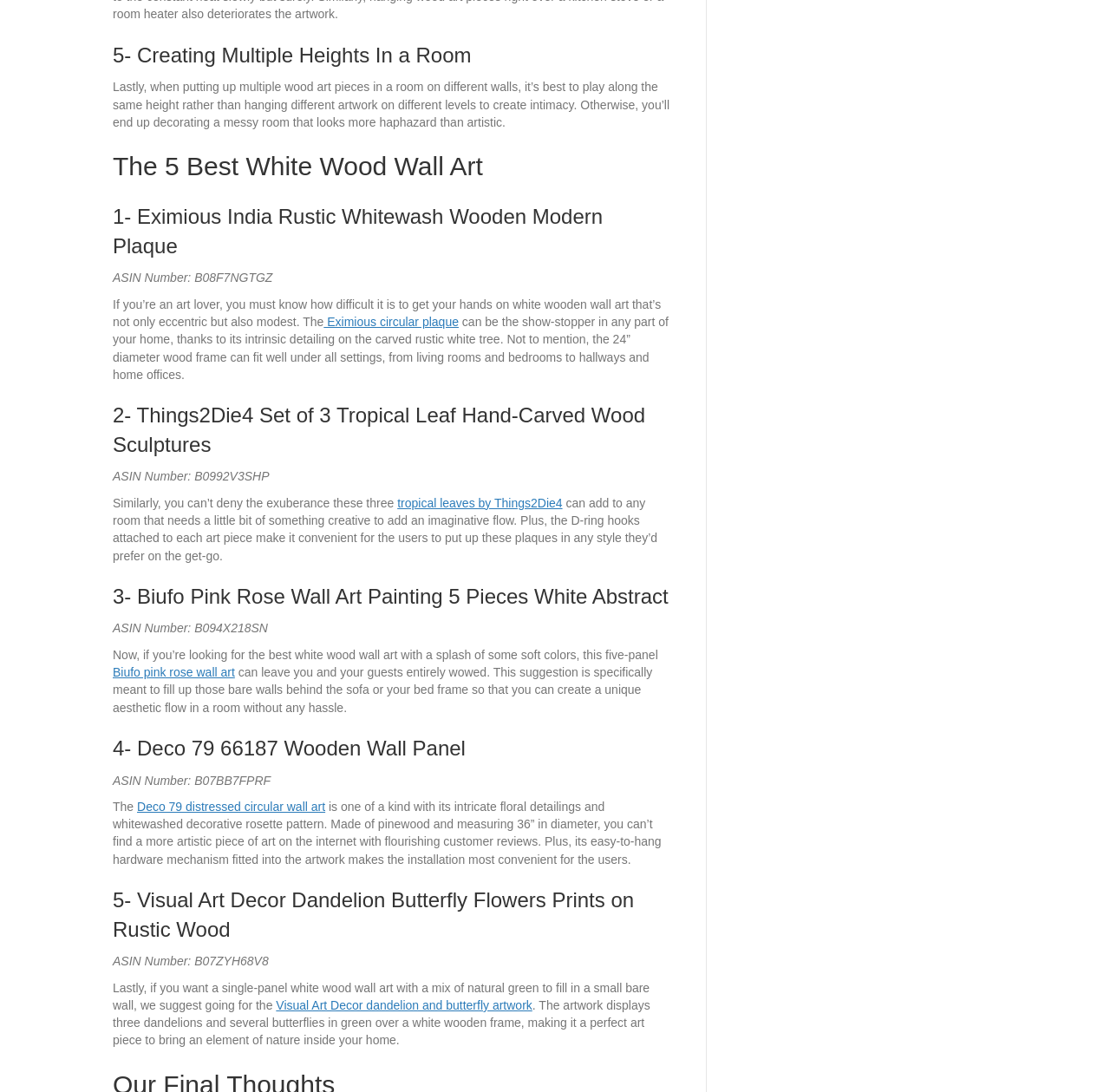What is the material of the Deco 79 wooden wall panel?
Based on the image, answer the question with as much detail as possible.

According to the text, the Deco 79 wooden wall panel is made of pinewood, indicating that the material used to create the panel is pinewood.